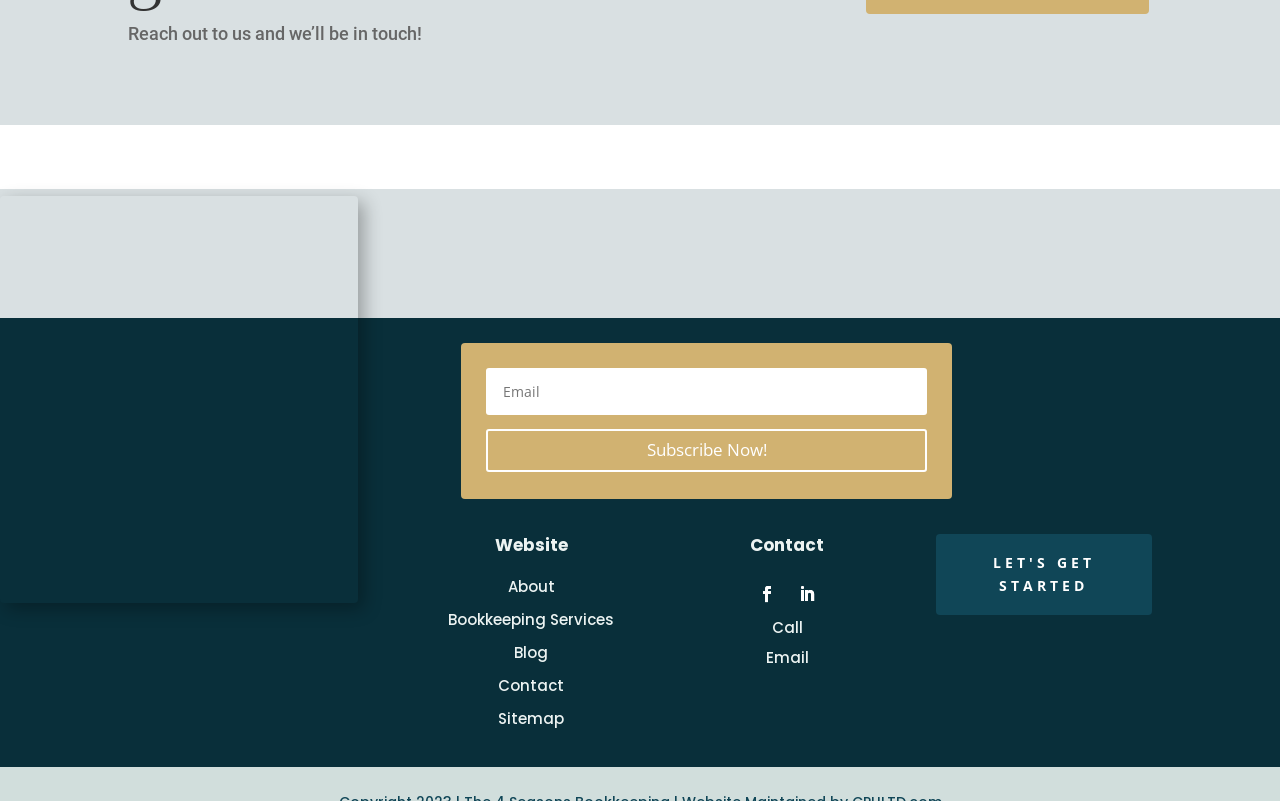Determine the coordinates of the bounding box for the clickable area needed to execute this instruction: "Subscribe to the newsletter".

[0.38, 0.535, 0.724, 0.589]